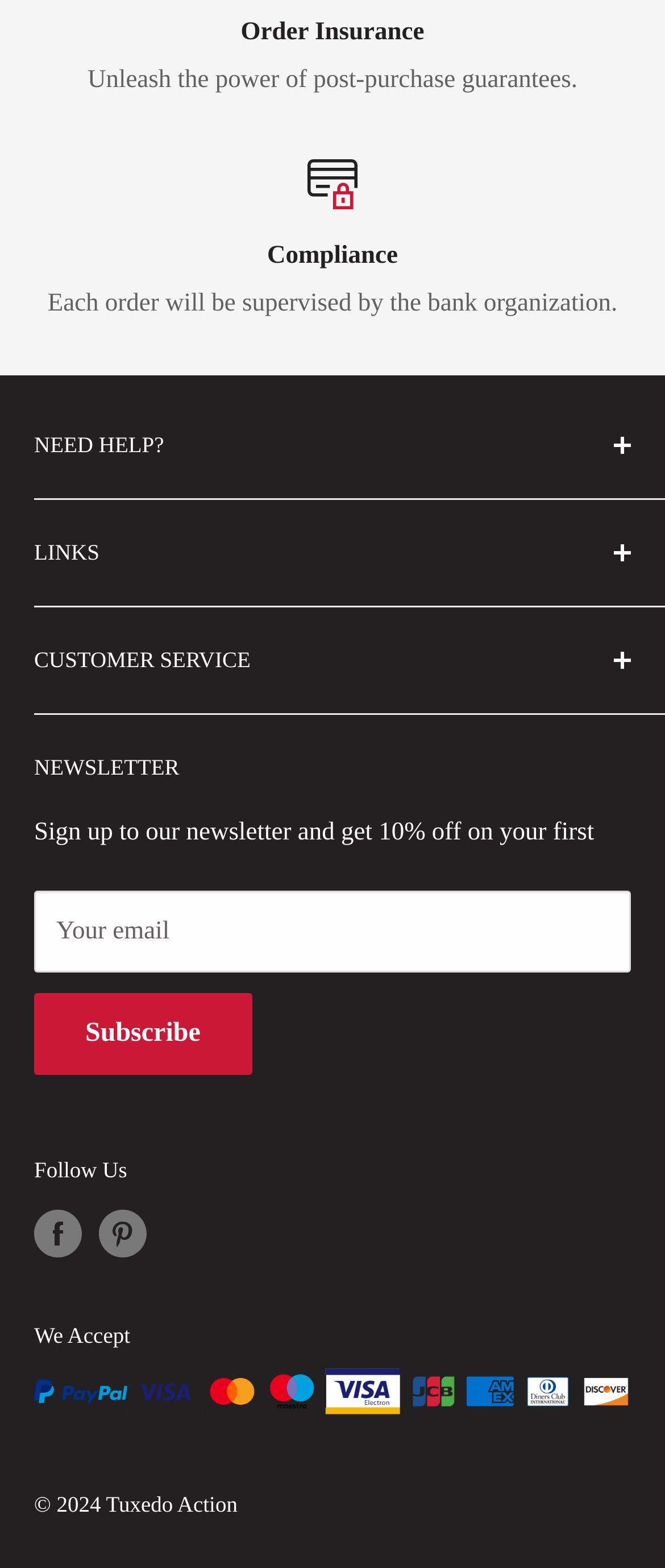What is the purpose of this webpage?
Refer to the image and give a detailed answer to the question.

Based on the static text 'Order Insurance' at the top of the webpage, it appears that this webpage is related to ordering insurance. The text 'Unleash the power of post-purchase guarantees' also suggests that the webpage is about providing guarantees for purchases.